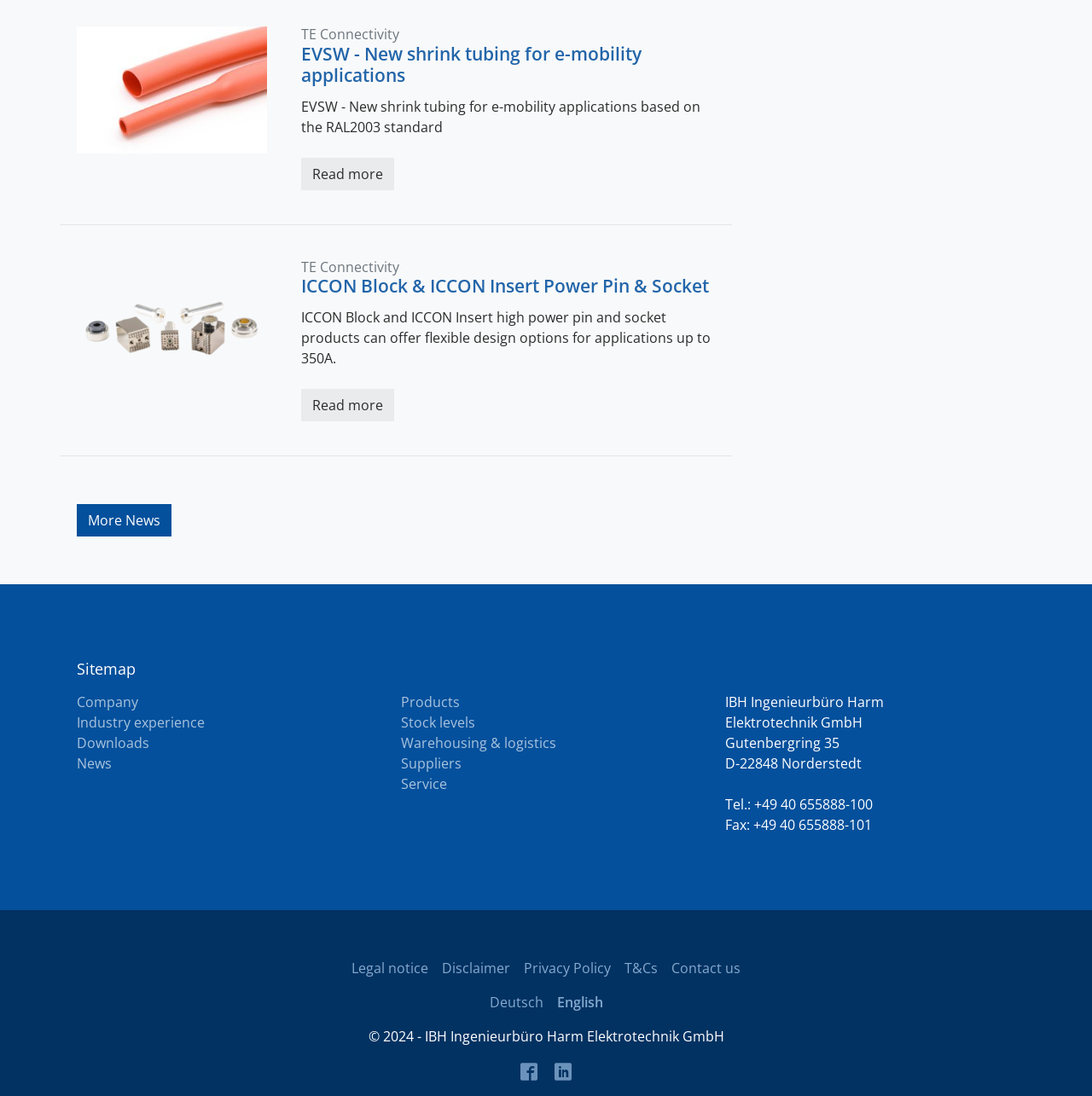Locate the bounding box coordinates of the clickable part needed for the task: "Read more about EVSW - New shrink tubing for e-mobility applications".

[0.276, 0.144, 0.361, 0.173]